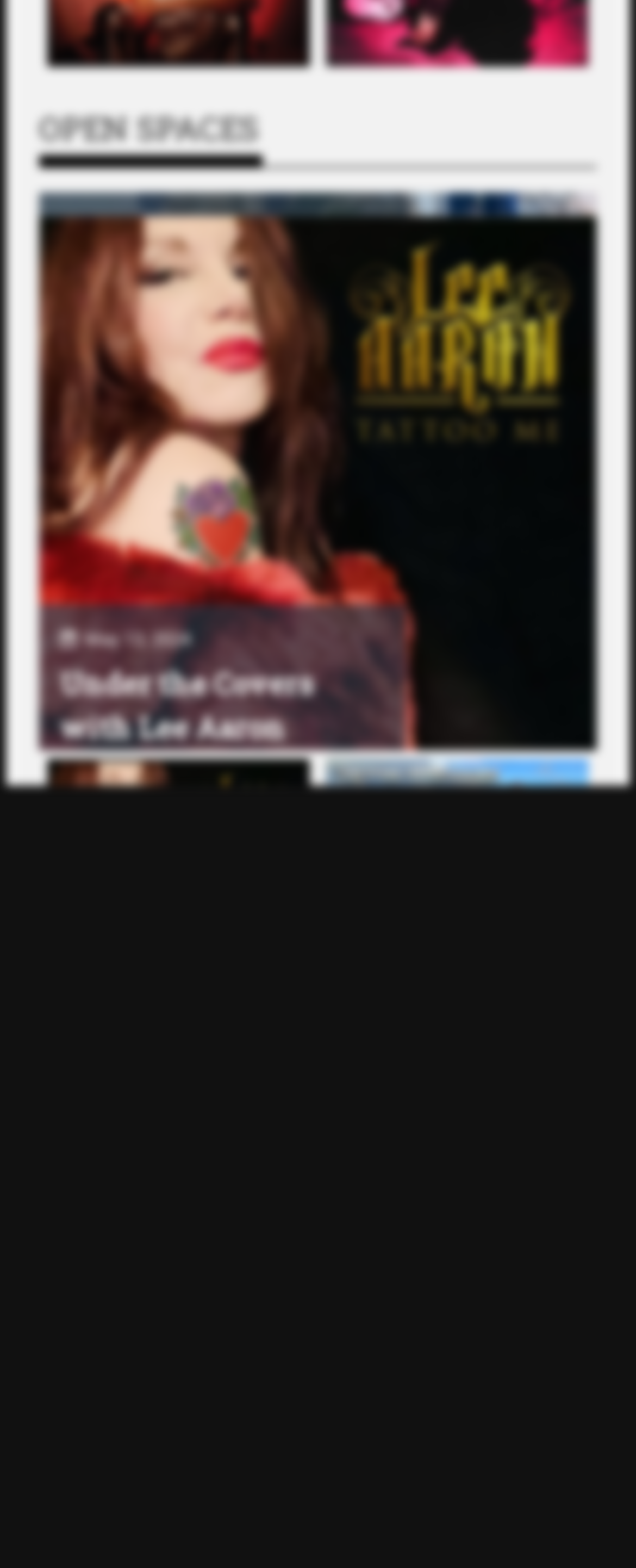Identify the bounding box for the described UI element: "March 16, 2024".

[0.133, 0.622, 0.328, 0.635]